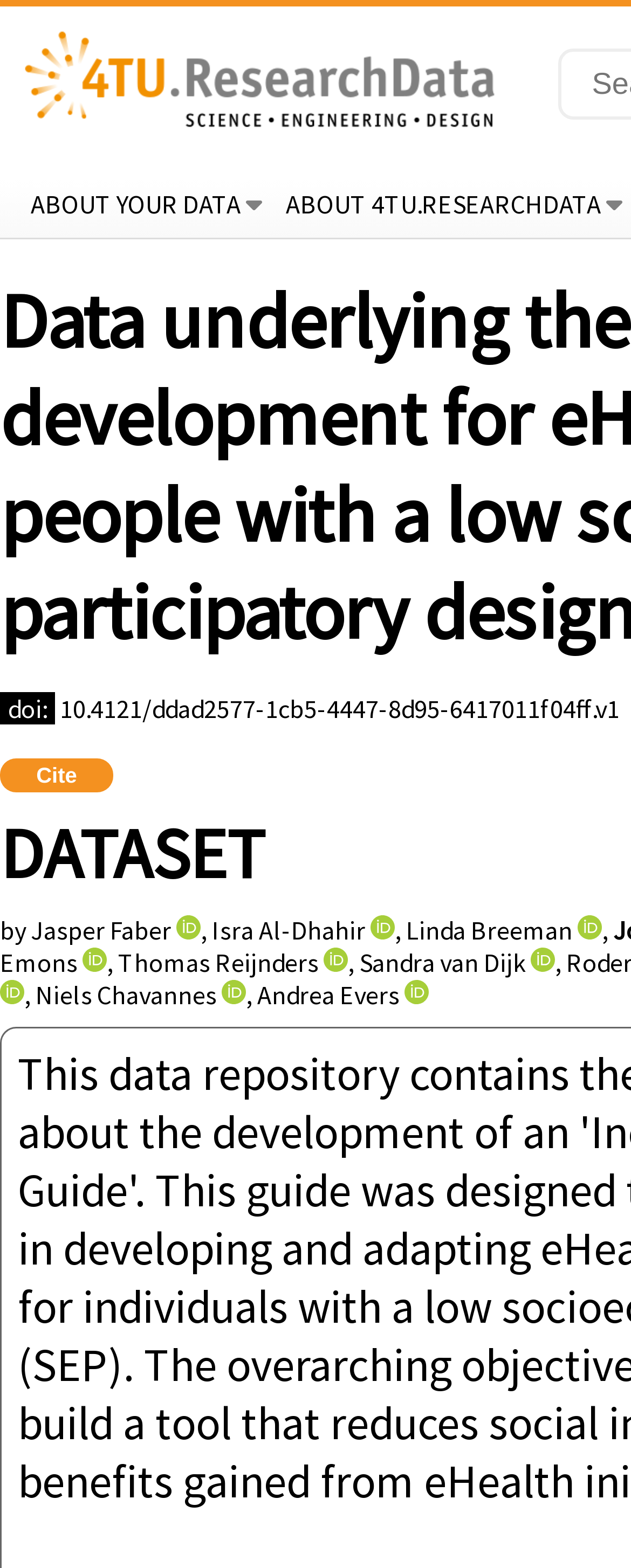Find the bounding box coordinates of the clickable area that will achieve the following instruction: "Cite the dataset".

[0.0, 0.484, 0.179, 0.505]